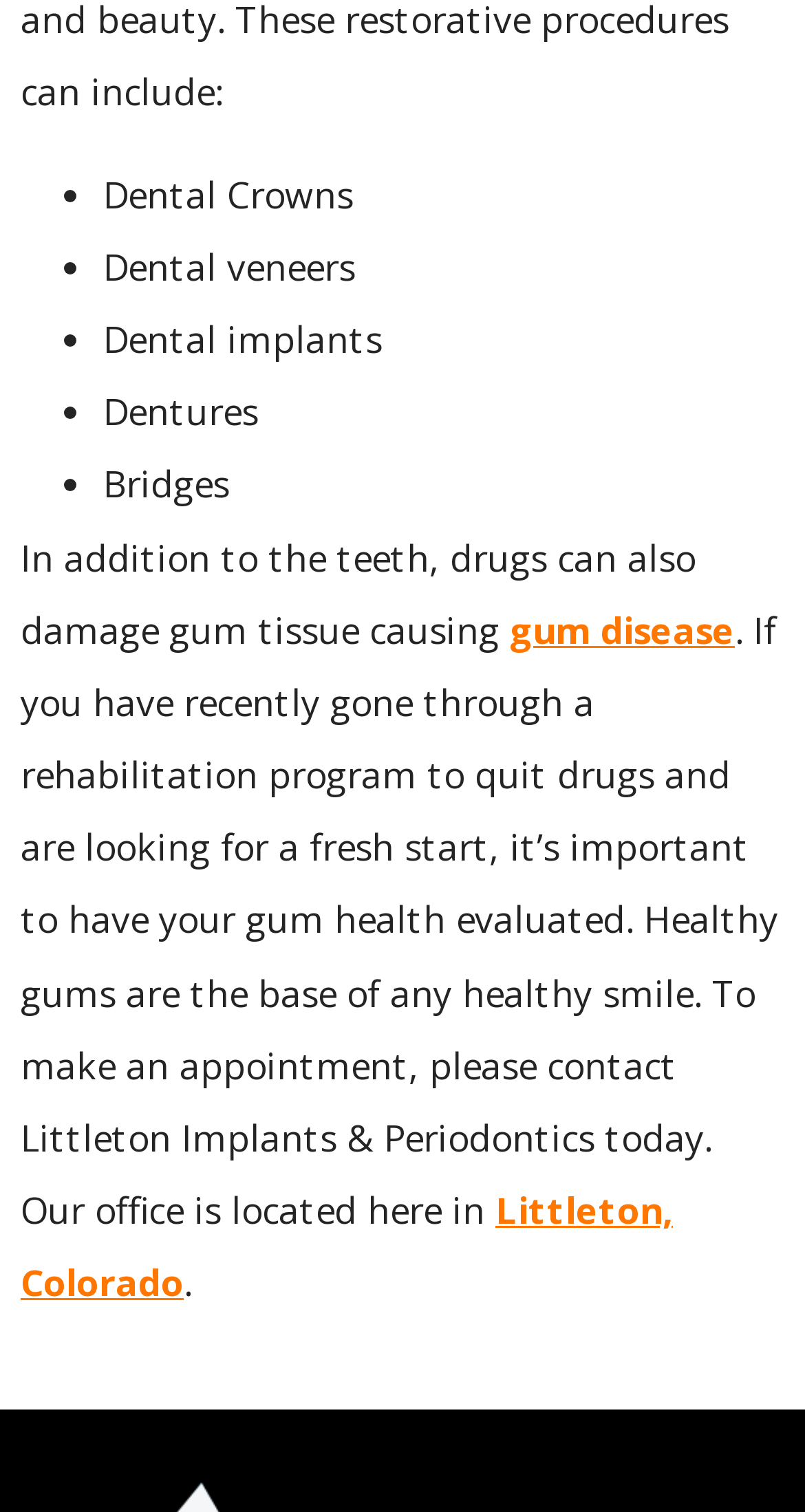Provide a single word or phrase to answer the given question: 
What are the dental services listed?

Dental Crowns, Dental veneers, etc.